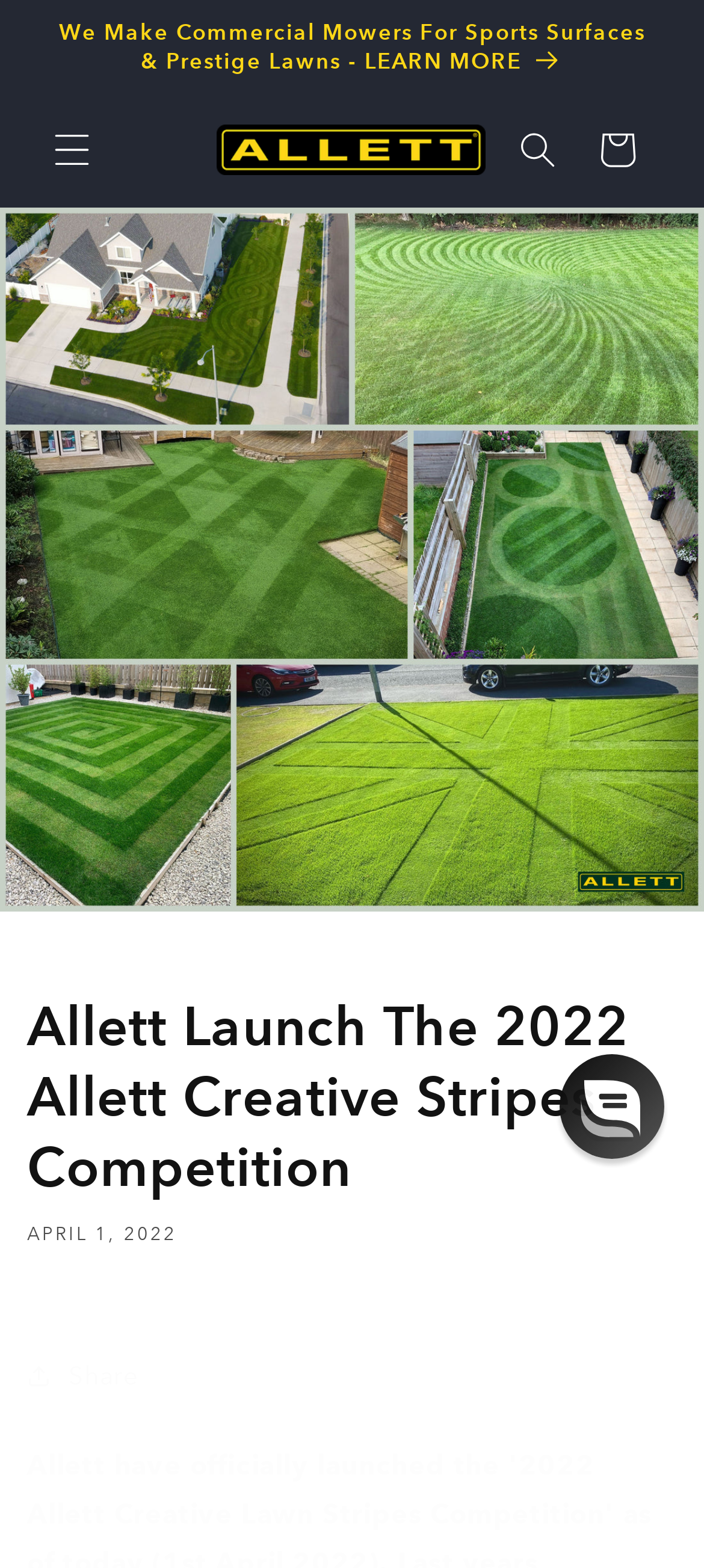Find the bounding box coordinates for the element described here: "parent_node: Cart".

[0.287, 0.071, 0.708, 0.121]